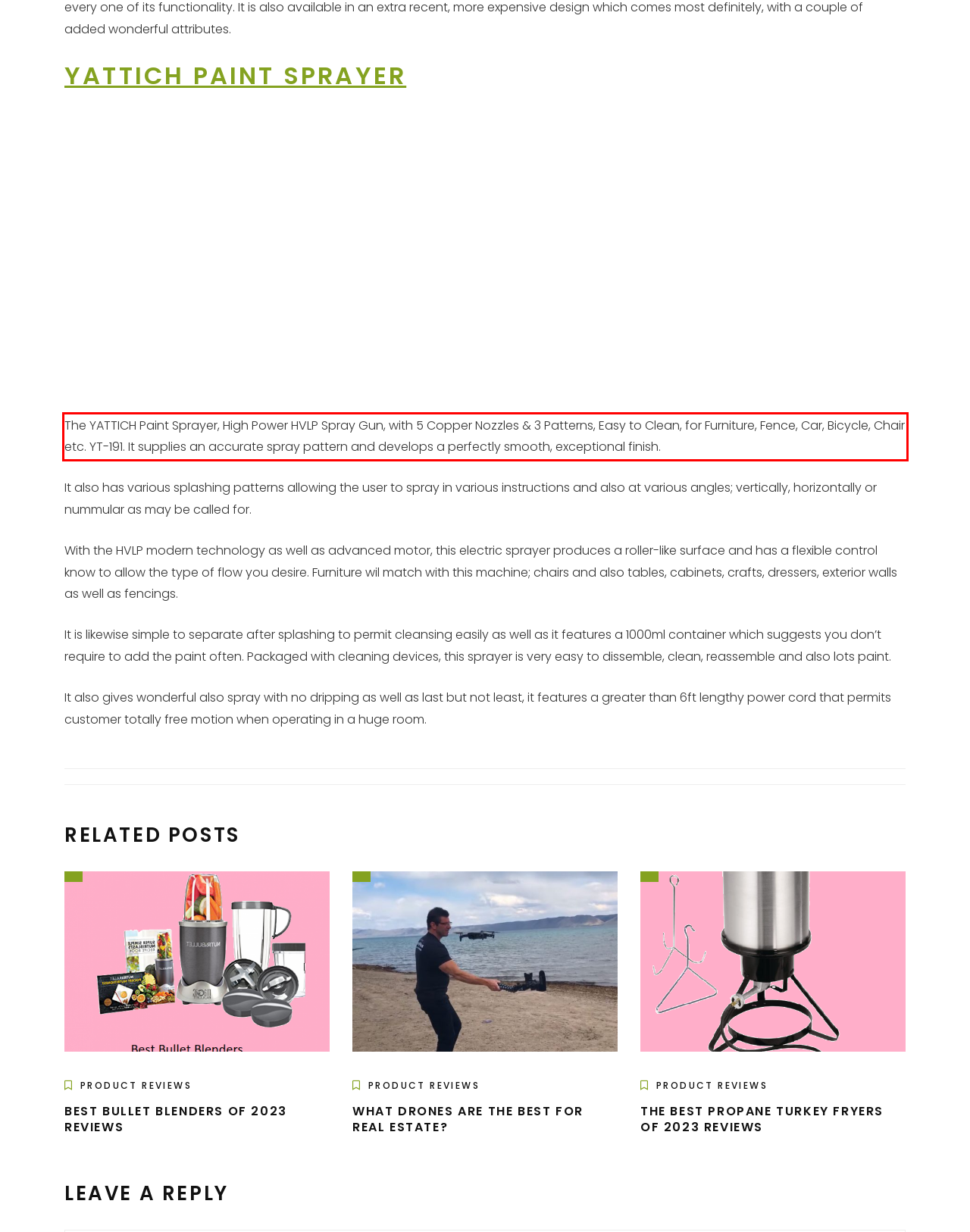Analyze the screenshot of the webpage that features a red bounding box and recognize the text content enclosed within this red bounding box.

The YATTICH Paint Sprayer, High Power HVLP Spray Gun, with 5 Copper Nozzles & 3 Patterns, Easy to Clean, for Furniture, Fence, Car, Bicycle, Chair etc. YT-191. It supplies an accurate spray pattern and develops a perfectly smooth, exceptional finish.